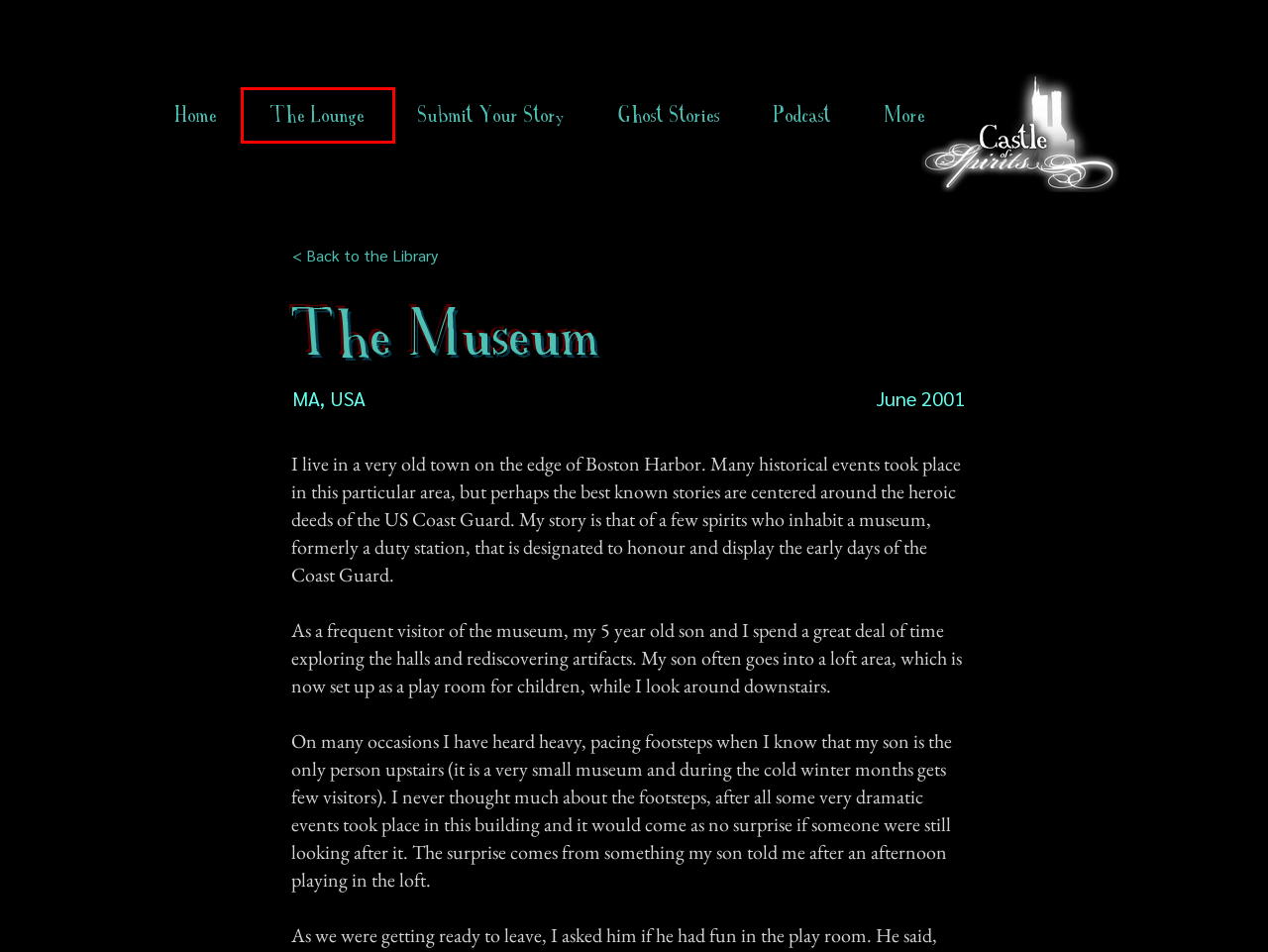Consider the screenshot of a webpage with a red bounding box and select the webpage description that best describes the new page that appears after clicking the element inside the red box. Here are the candidates:
A. Real Ghost Stories | Castle Of Spirits
B. Privacy Policy | Castle of Spirits
C. About CoS | Castle of Spirits
D. Real Ghost and Paranormal Stories | Castle of Spirits
E. FAQ | Castle of Spirits
F. The Lounge | Castle of Spirits True Ghost Stories
G. Real Ghost Stories Podcast | Castle of Spirits
H. Contact | Castle of Spirits

F